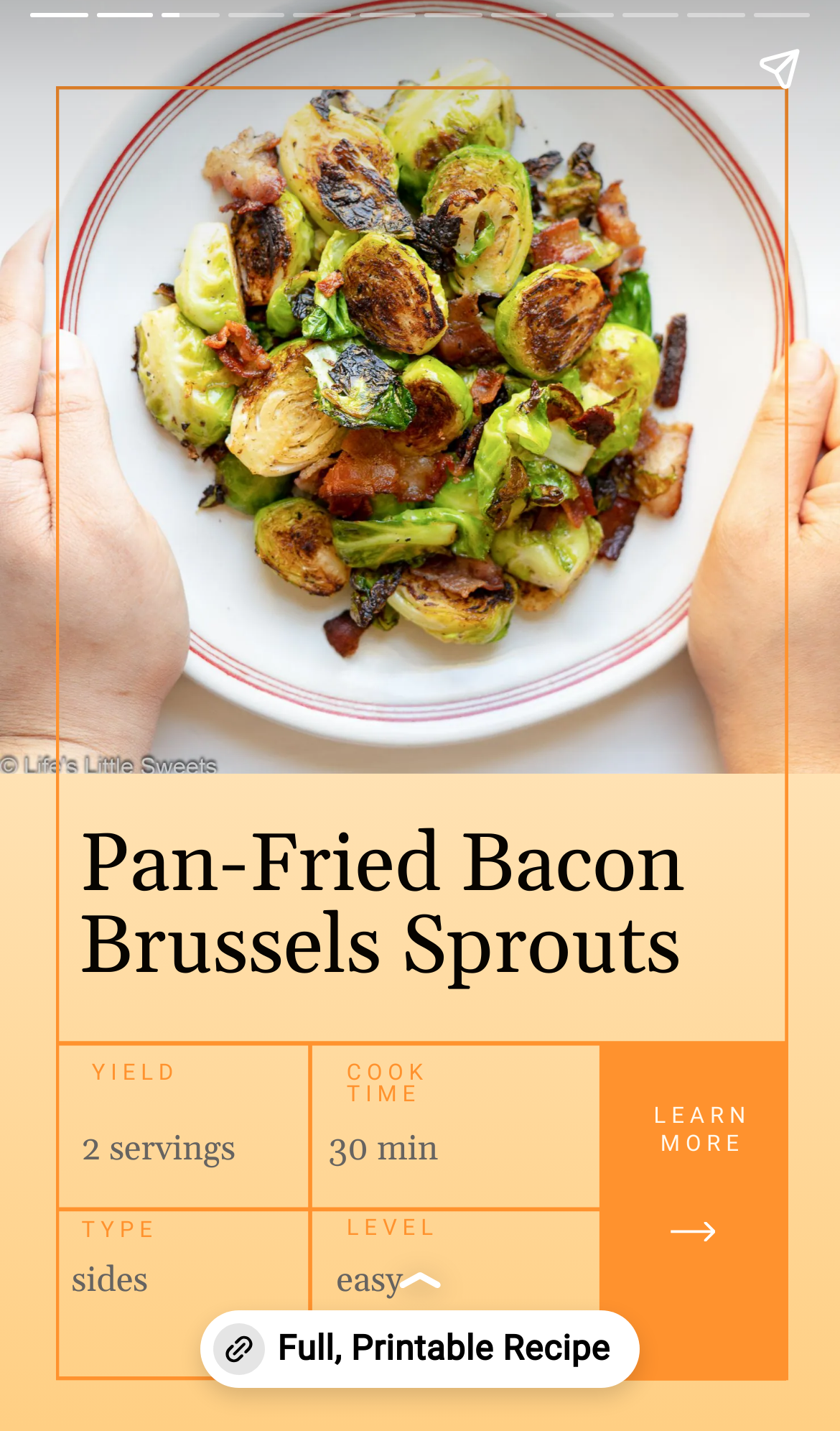Predict the bounding box coordinates of the UI element that matches this description: "Pan-Fried Bacon Brussels Sprouts". The coordinates should be in the format [left, top, right, bottom] with each value between 0 and 1.

[0.085, 0.075, 0.917, 0.373]